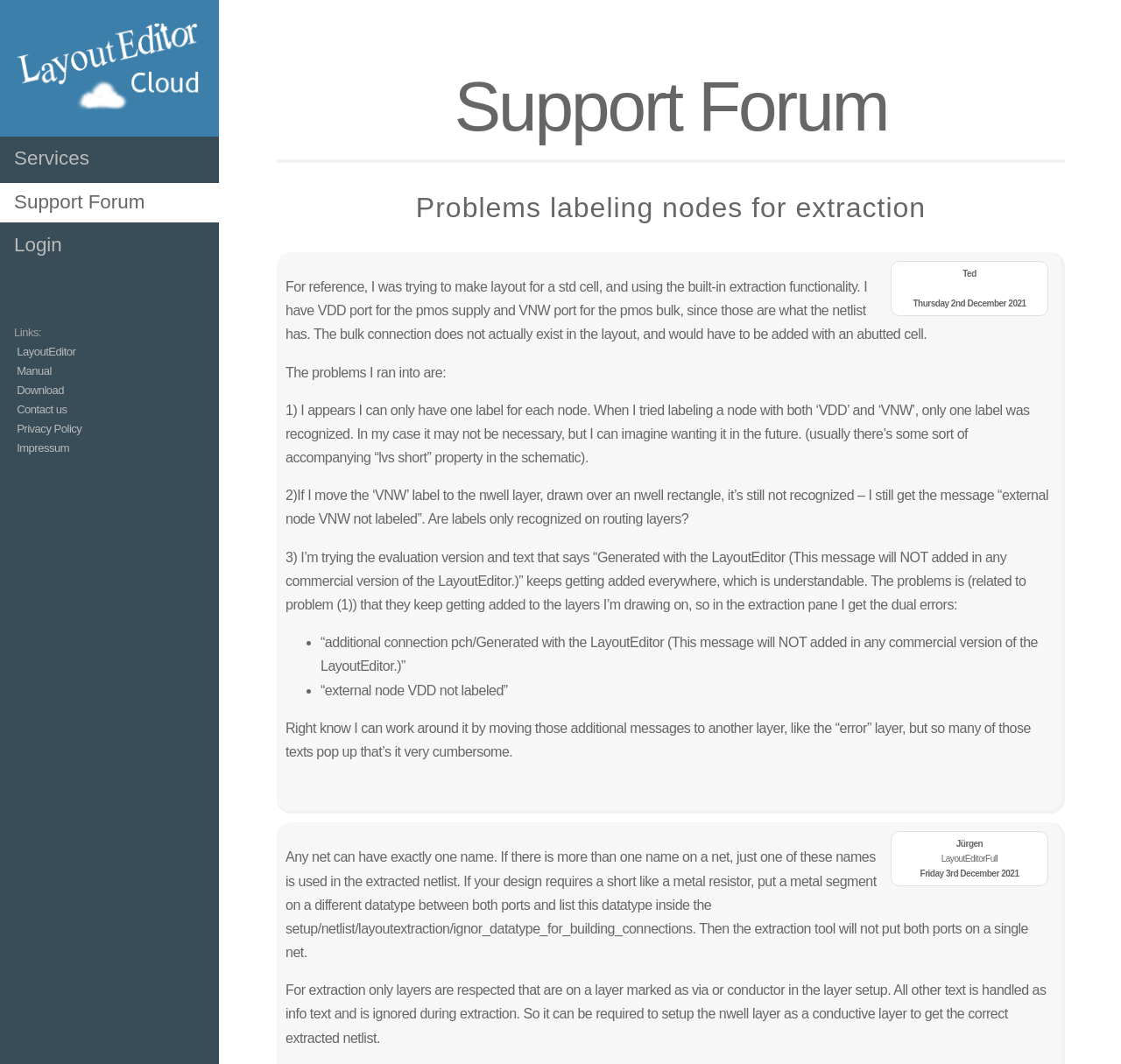Please identify the bounding box coordinates of the element's region that I should click in order to complete the following instruction: "Read the 'Problems labeling nodes for extraction' topic". The bounding box coordinates consist of four float numbers between 0 and 1, i.e., [left, top, right, bottom].

[0.247, 0.175, 0.95, 0.215]